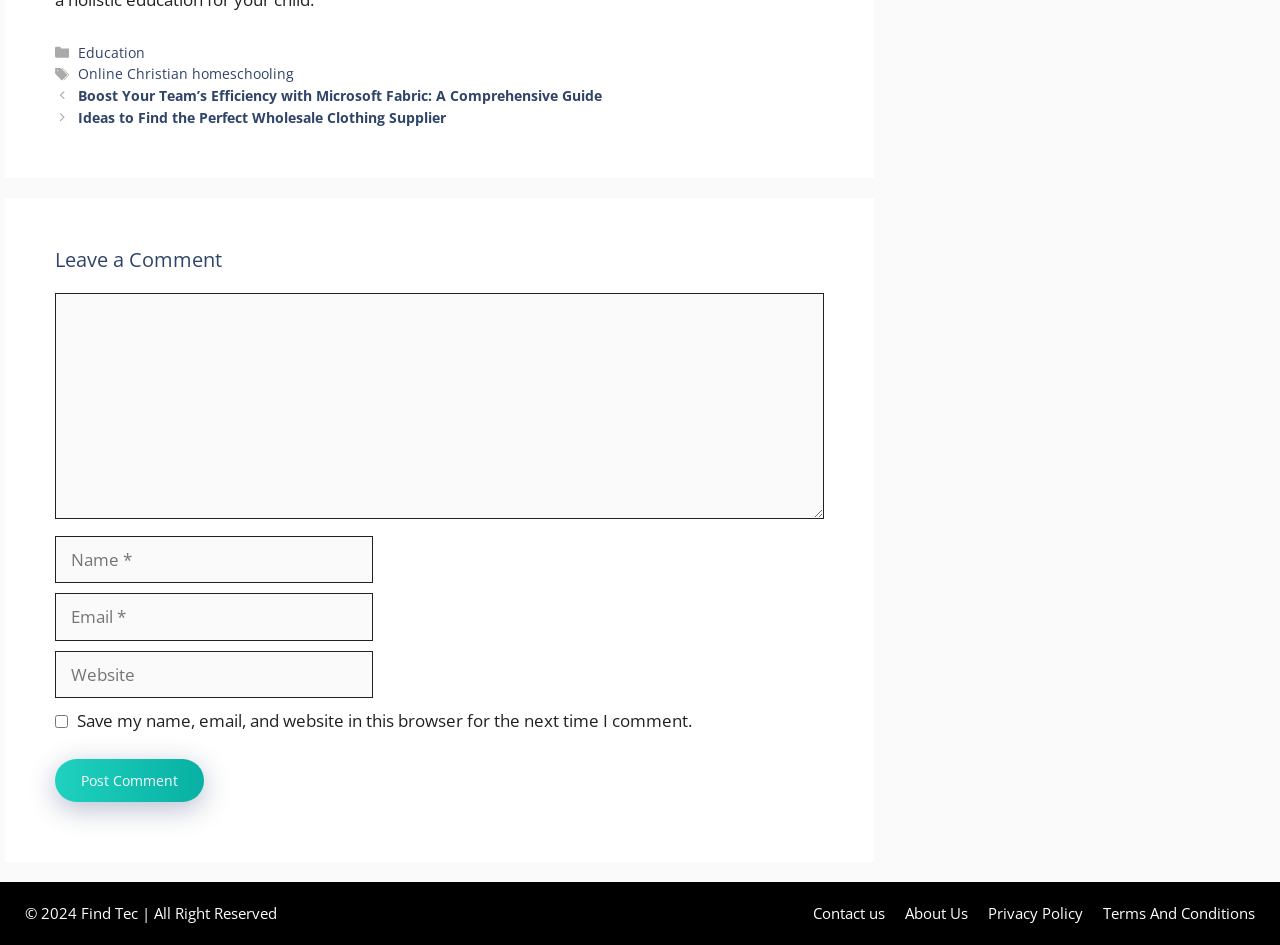Answer this question using a single word or a brief phrase:
What is the copyright year of the website?

2024